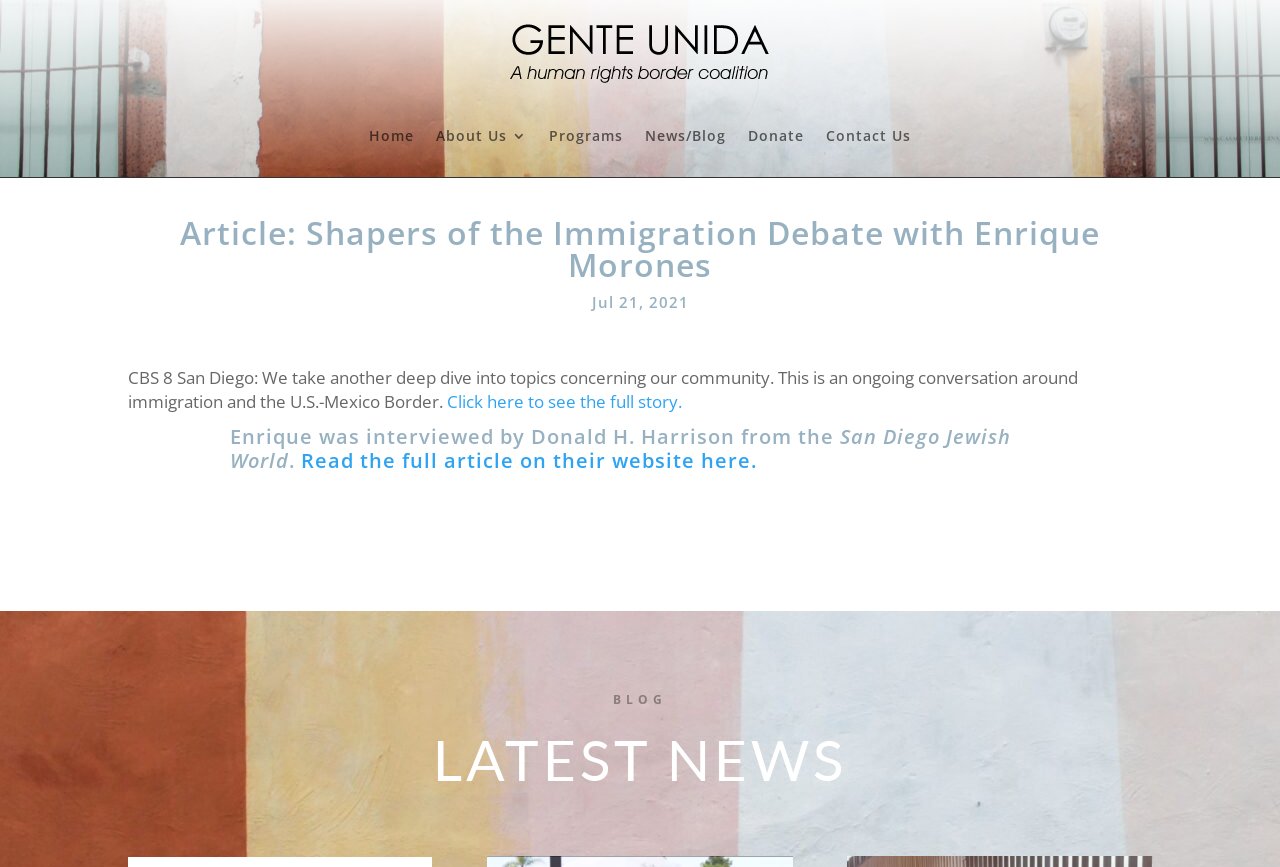Please extract the webpage's main title and generate its text content.

Article: Shapers of the Immigration Debate with Enrique Morones